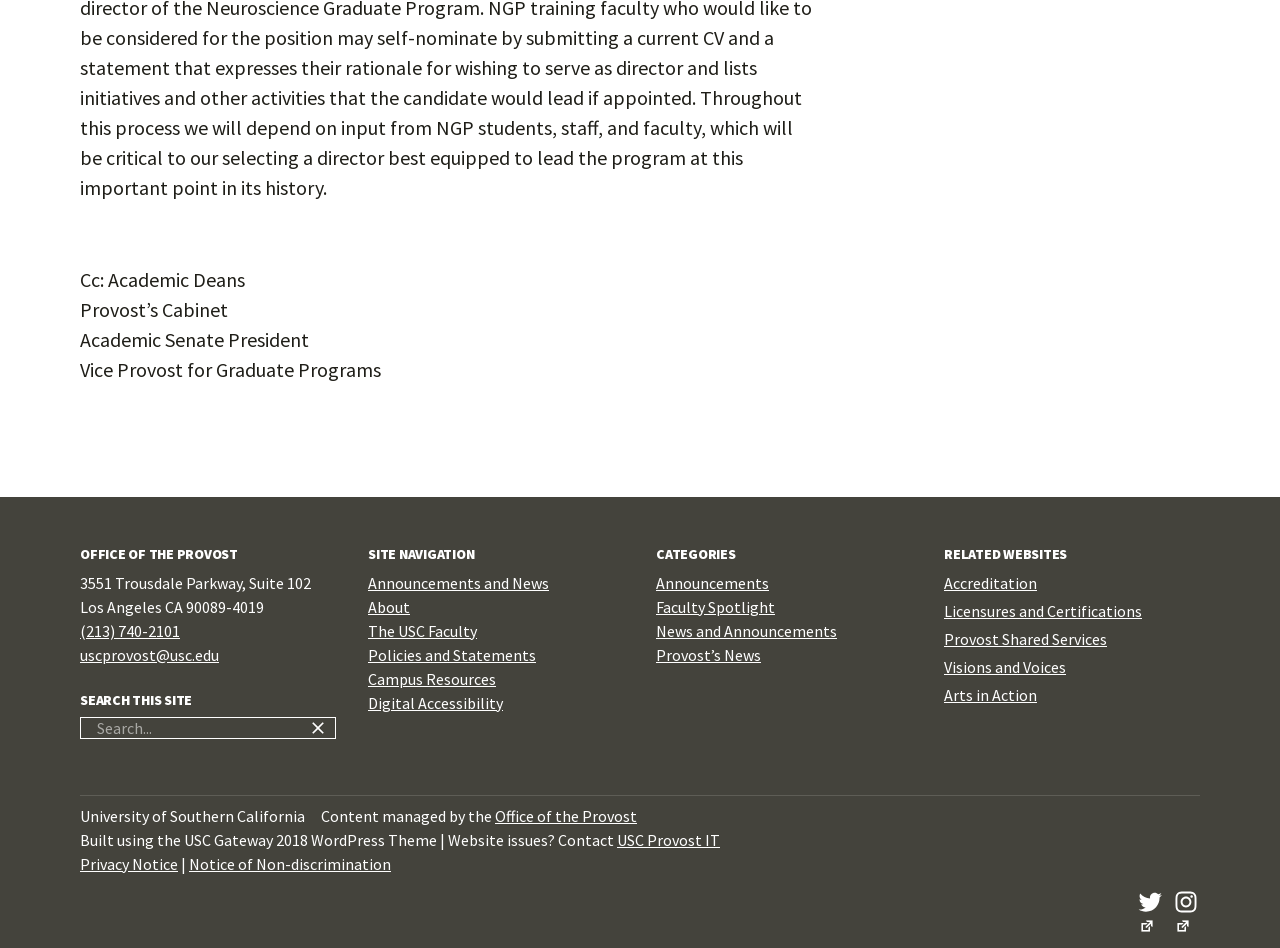Please provide a comprehensive answer to the question below using the information from the image: What is the purpose of the search bar?

I inferred the purpose of the search bar by looking at its location and label, which says 'Search for:' and has a text input field and a 'Close Search' button. This suggests that it is meant to be used to search the site for specific content.